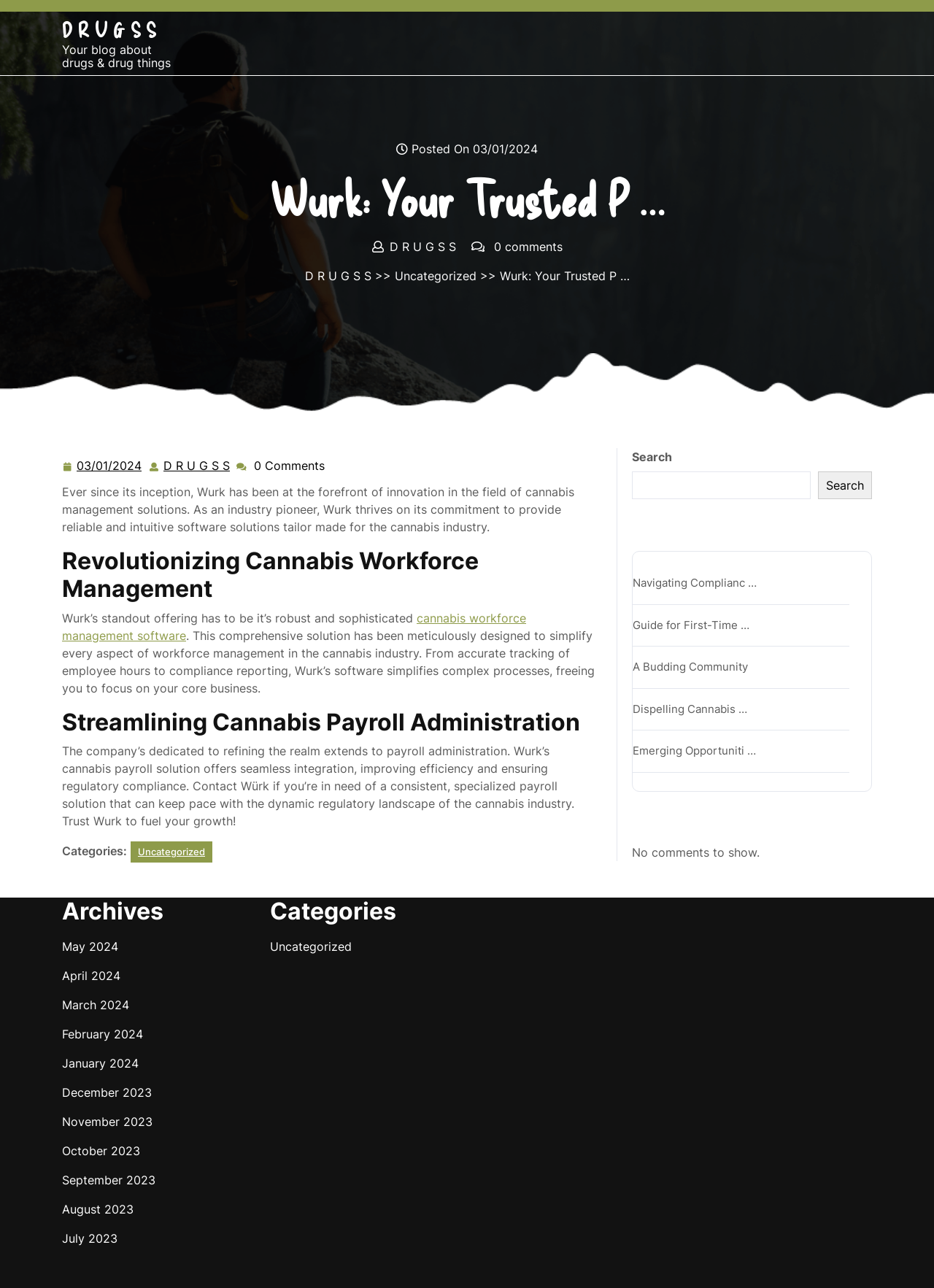What is the date of the blog post?
Based on the visual, give a brief answer using one word or a short phrase.

03/01/2024